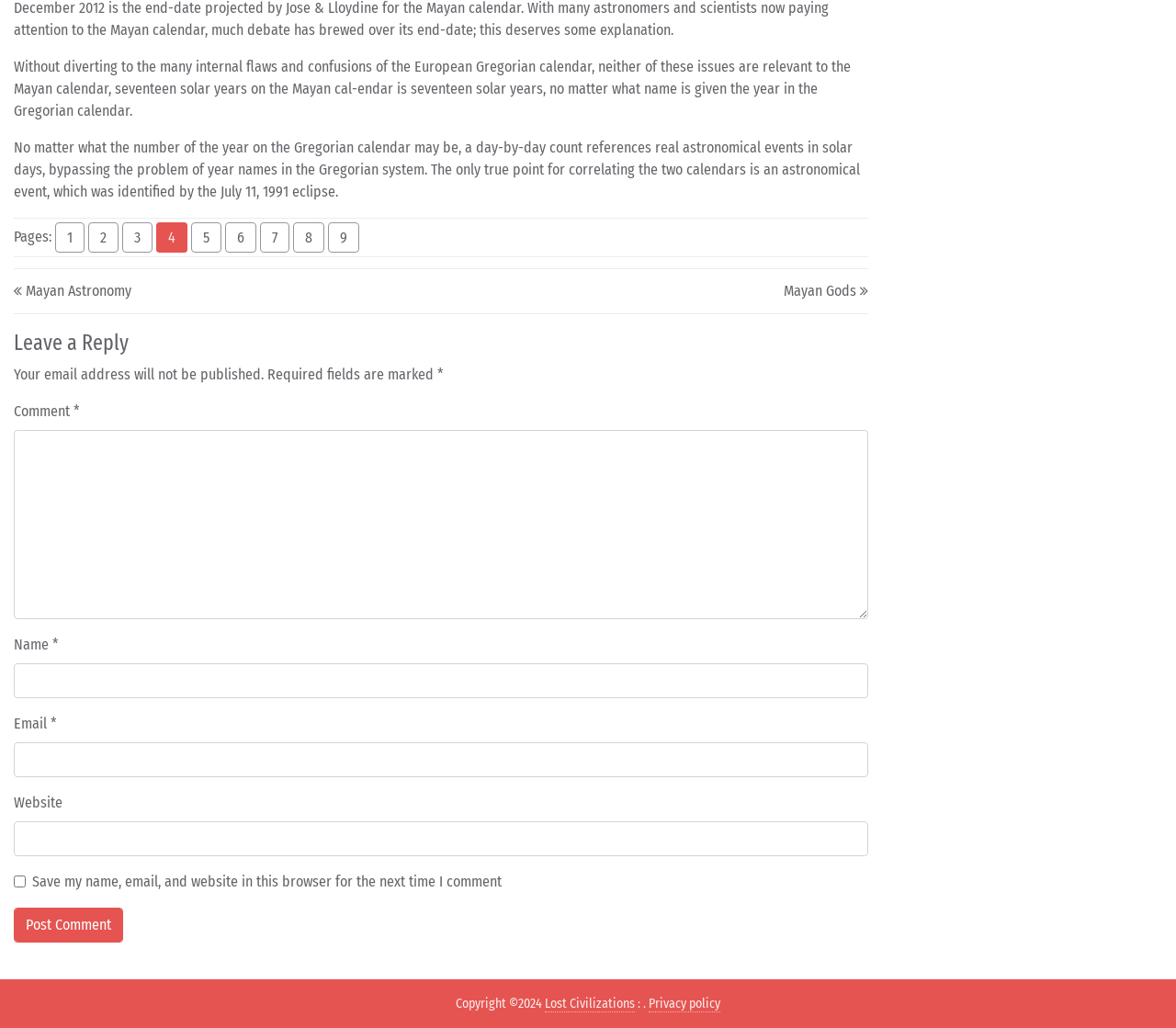Pinpoint the bounding box coordinates for the area that should be clicked to perform the following instruction: "Click the link to read about Adolf Hitler's biography".

None